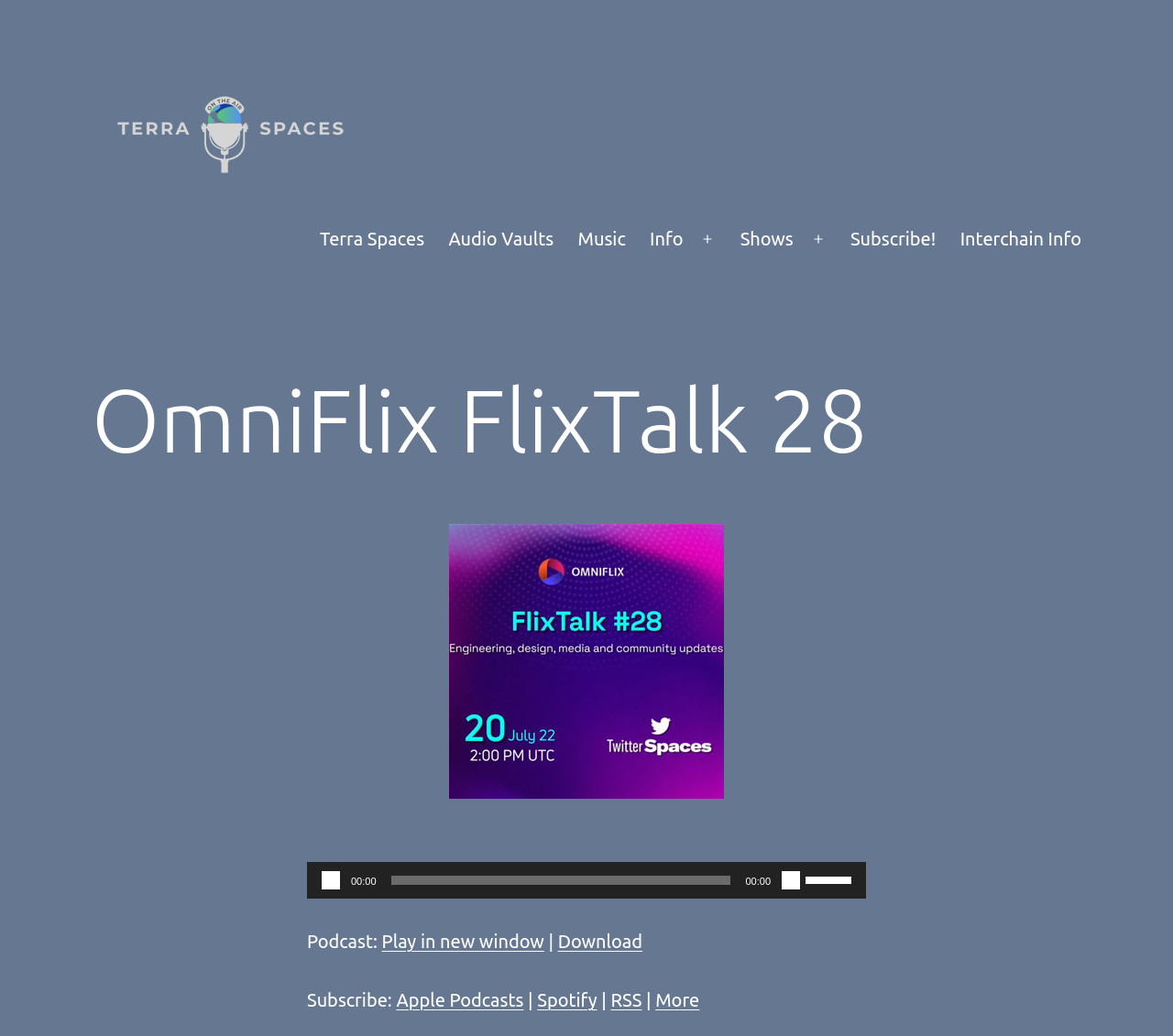Find the bounding box coordinates of the element you need to click on to perform this action: 'Subscribe to Apple Podcasts'. The coordinates should be represented by four float values between 0 and 1, in the format [left, top, right, bottom].

[0.338, 0.955, 0.446, 0.975]